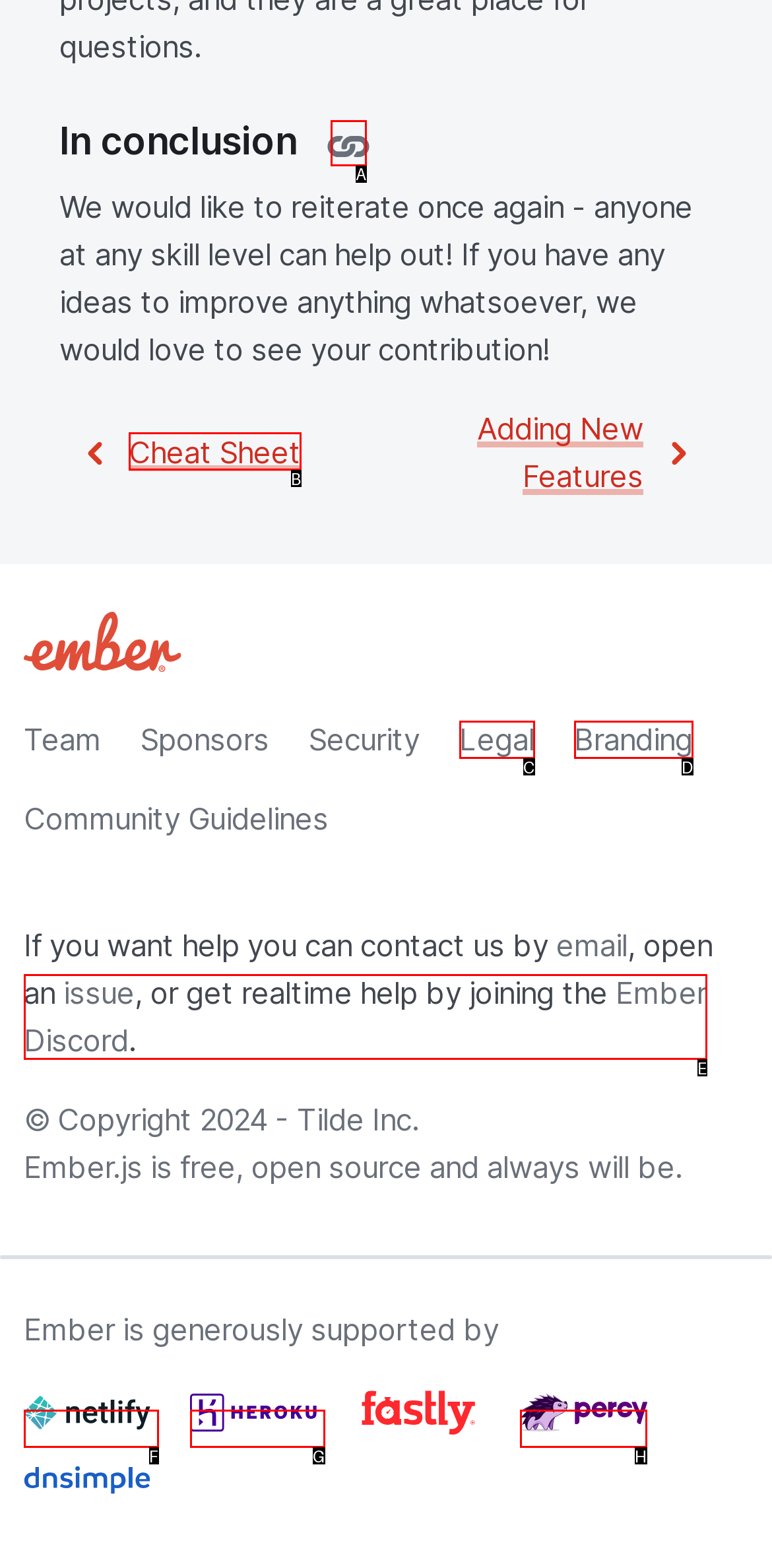Point out which HTML element you should click to fulfill the task: Click on the 'Cheat Sheet' link.
Provide the option's letter from the given choices.

B